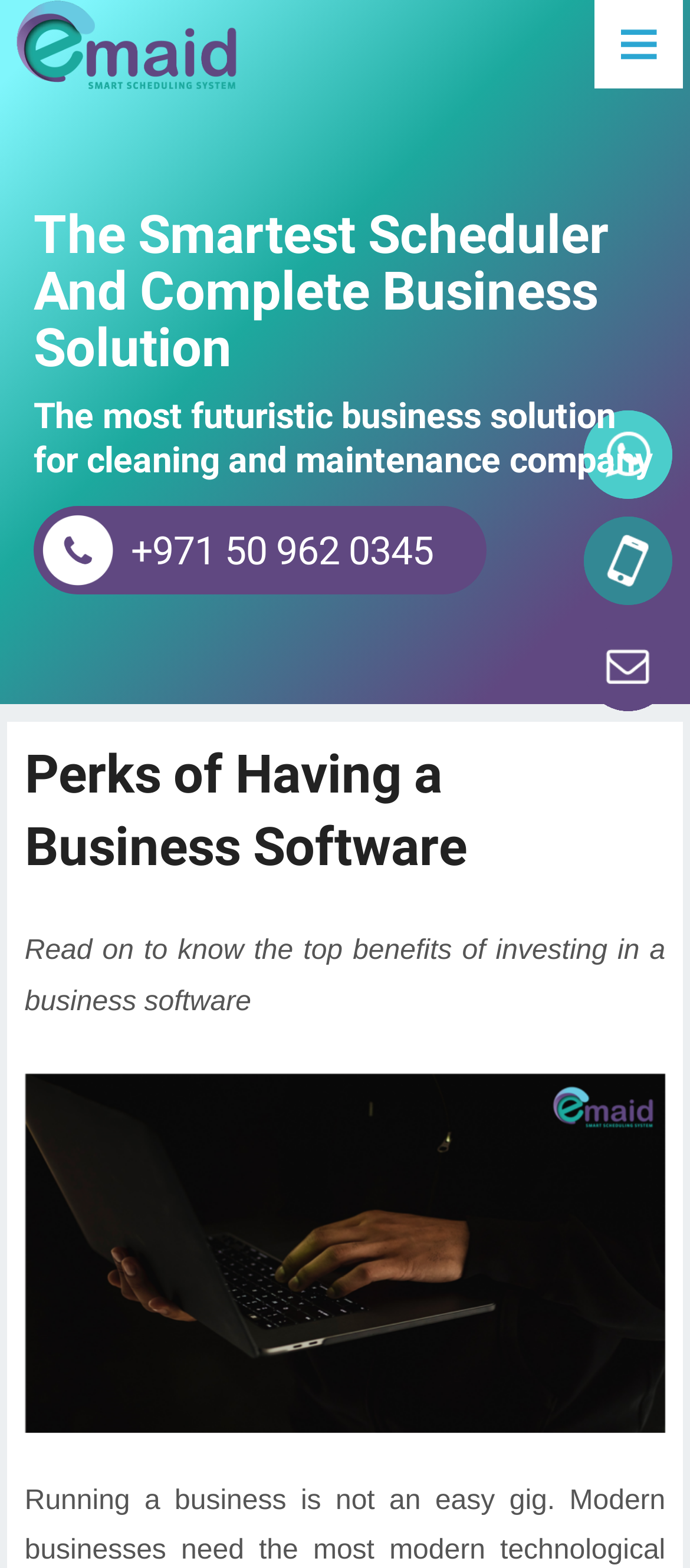Please identify the primary heading on the webpage and return its text.

Perks of Having a Business Software